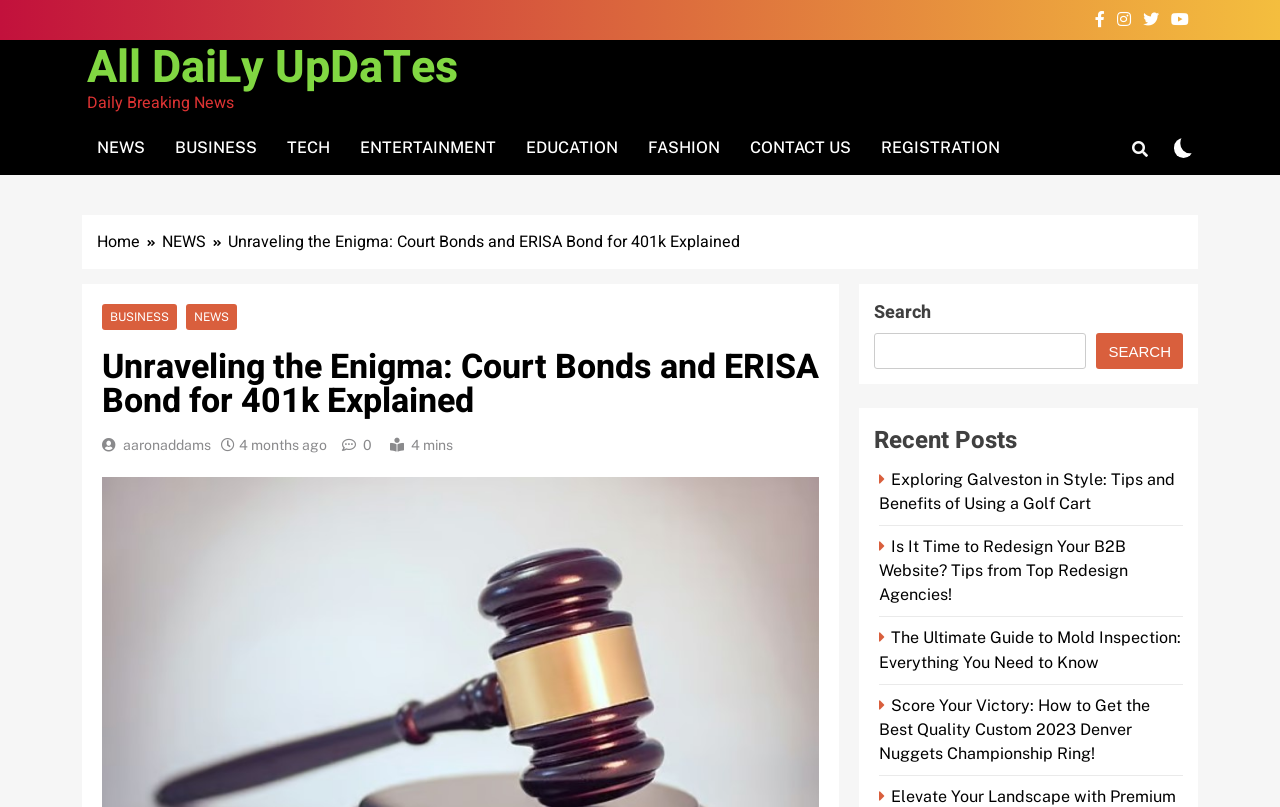Find the bounding box coordinates of the element you need to click on to perform this action: 'Follow Us on WhatsApp'. The coordinates should be represented by four float values between 0 and 1, in the format [left, top, right, bottom].

None